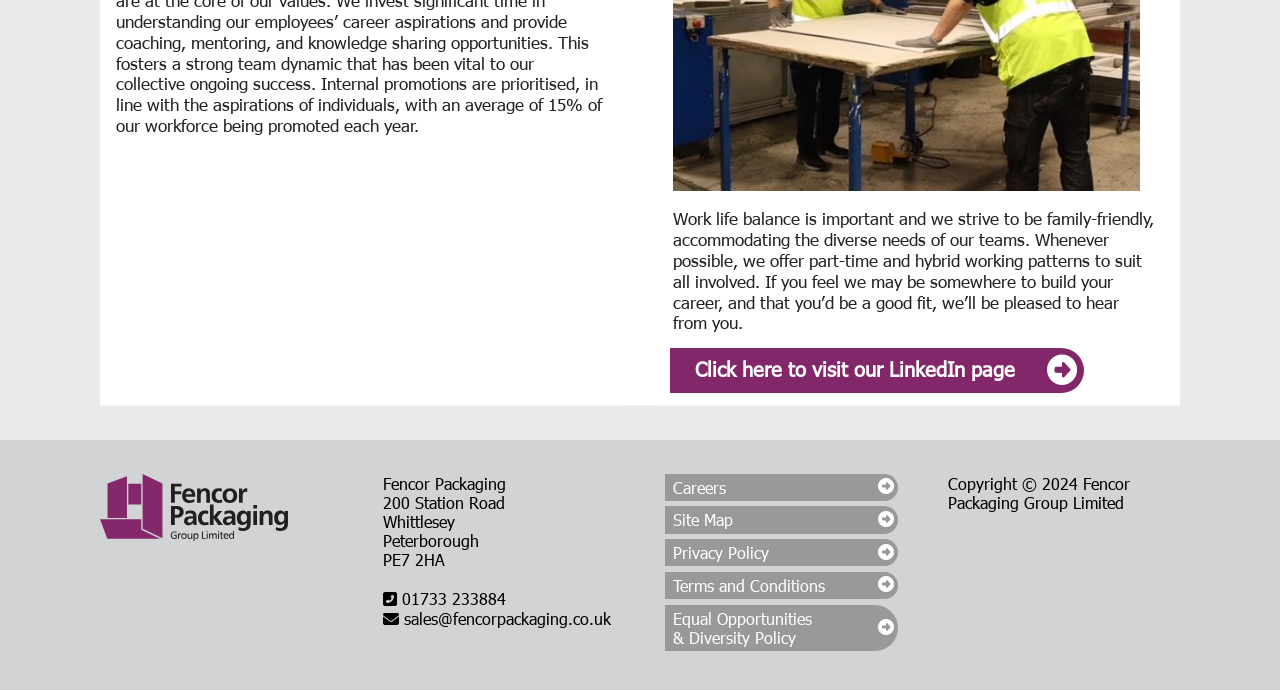What is the email address of Fencor Packaging?
Please provide a single word or phrase as your answer based on the image.

sales@fencorpackaging.co.uk